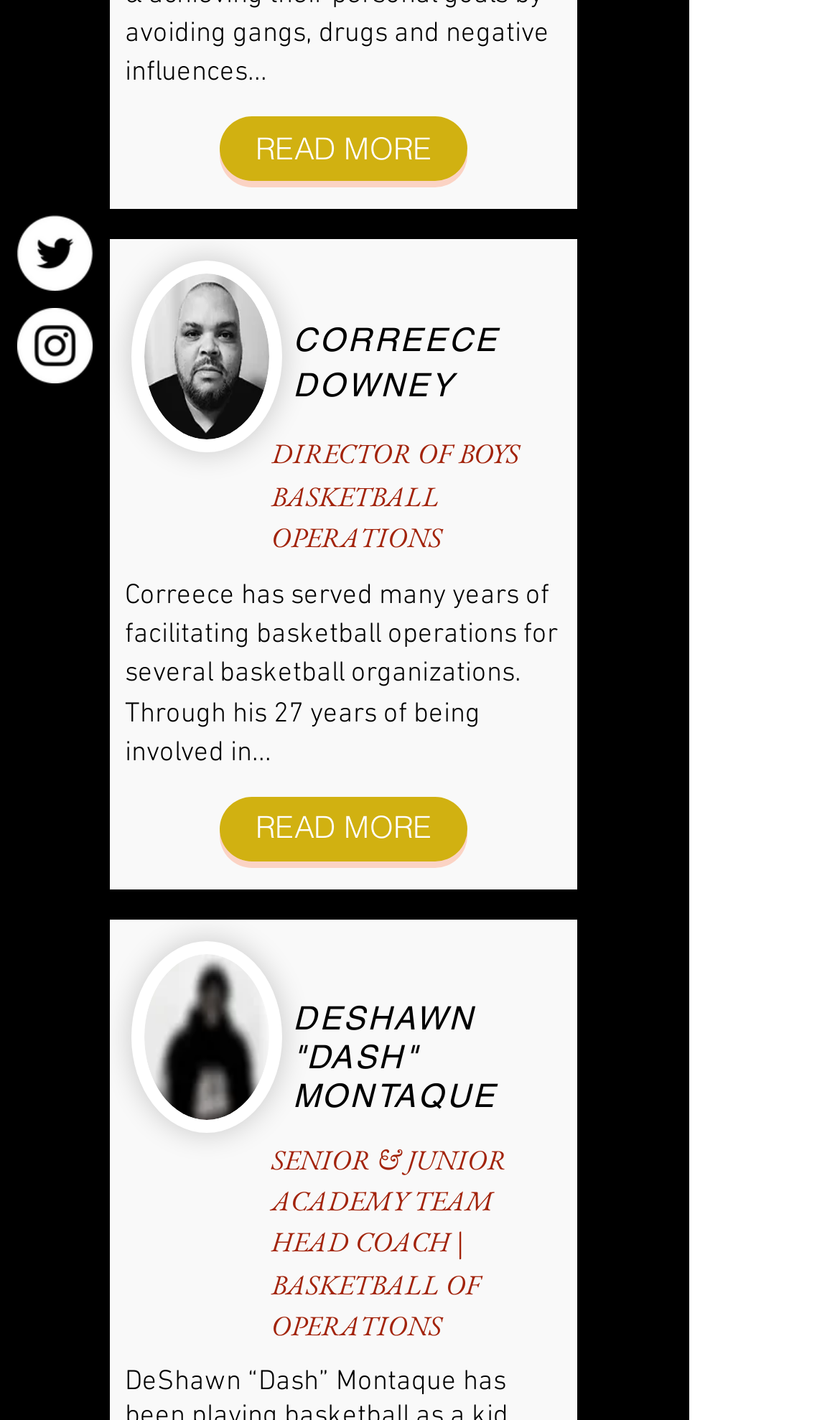Show the bounding box coordinates for the HTML element described as: "aria-label="Instagram"".

[0.021, 0.217, 0.11, 0.27]